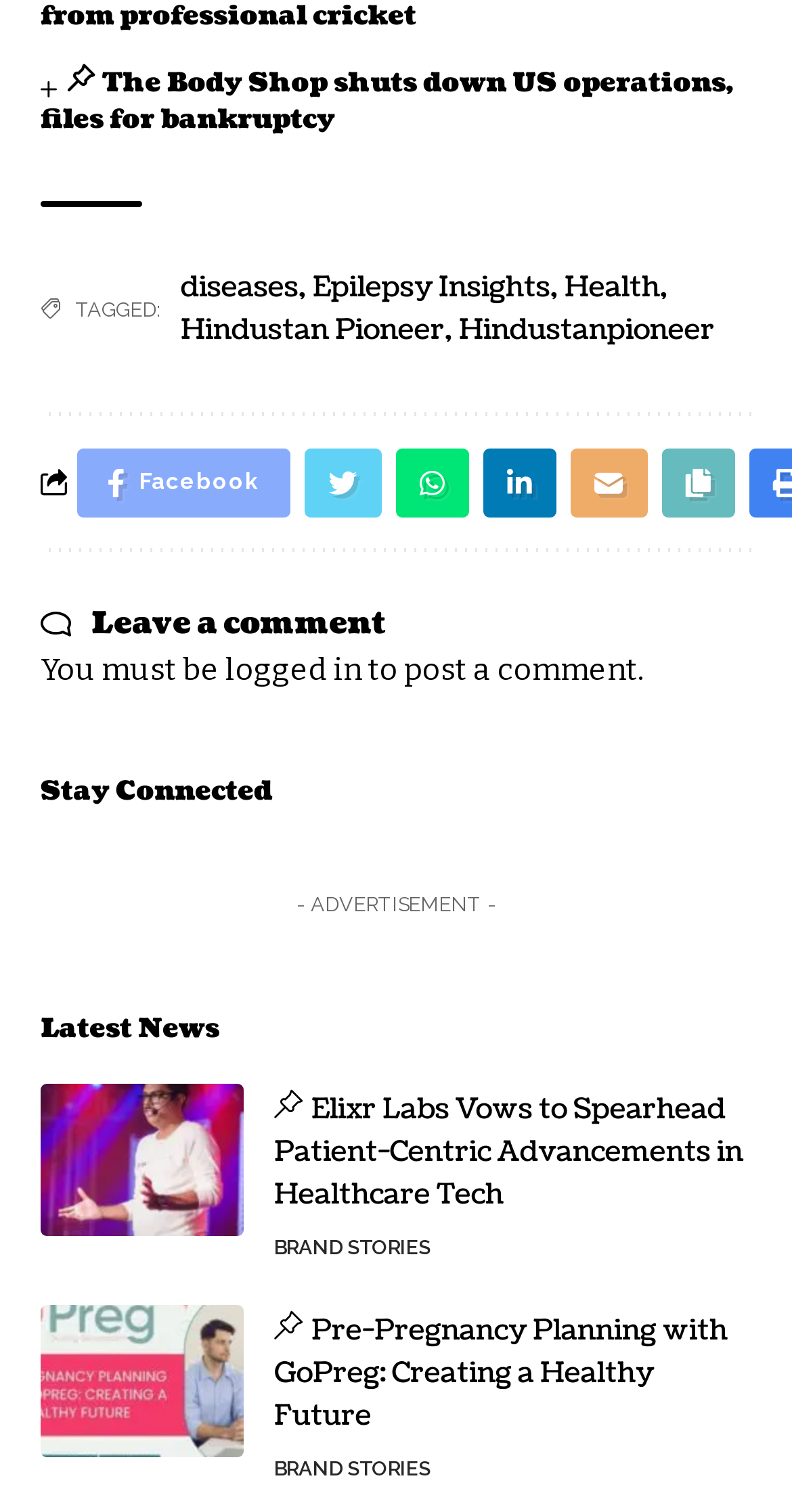Locate the UI element described as follows: "Twitter". Return the bounding box coordinates as four float numbers between 0 and 1 in the order [left, top, right, bottom].

[0.383, 0.297, 0.481, 0.343]